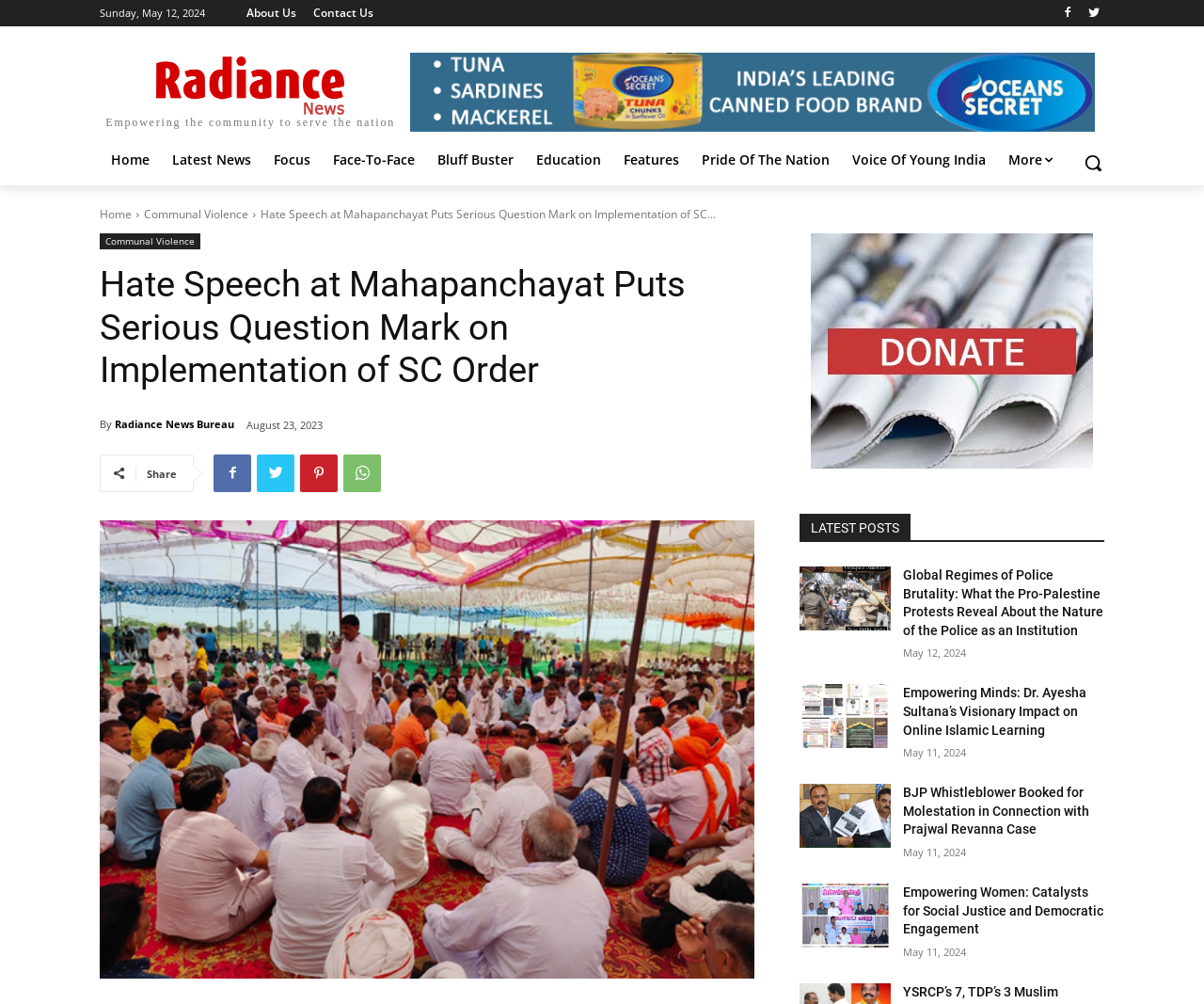Please give a one-word or short phrase response to the following question: 
How many latest posts are displayed on the webpage?

4